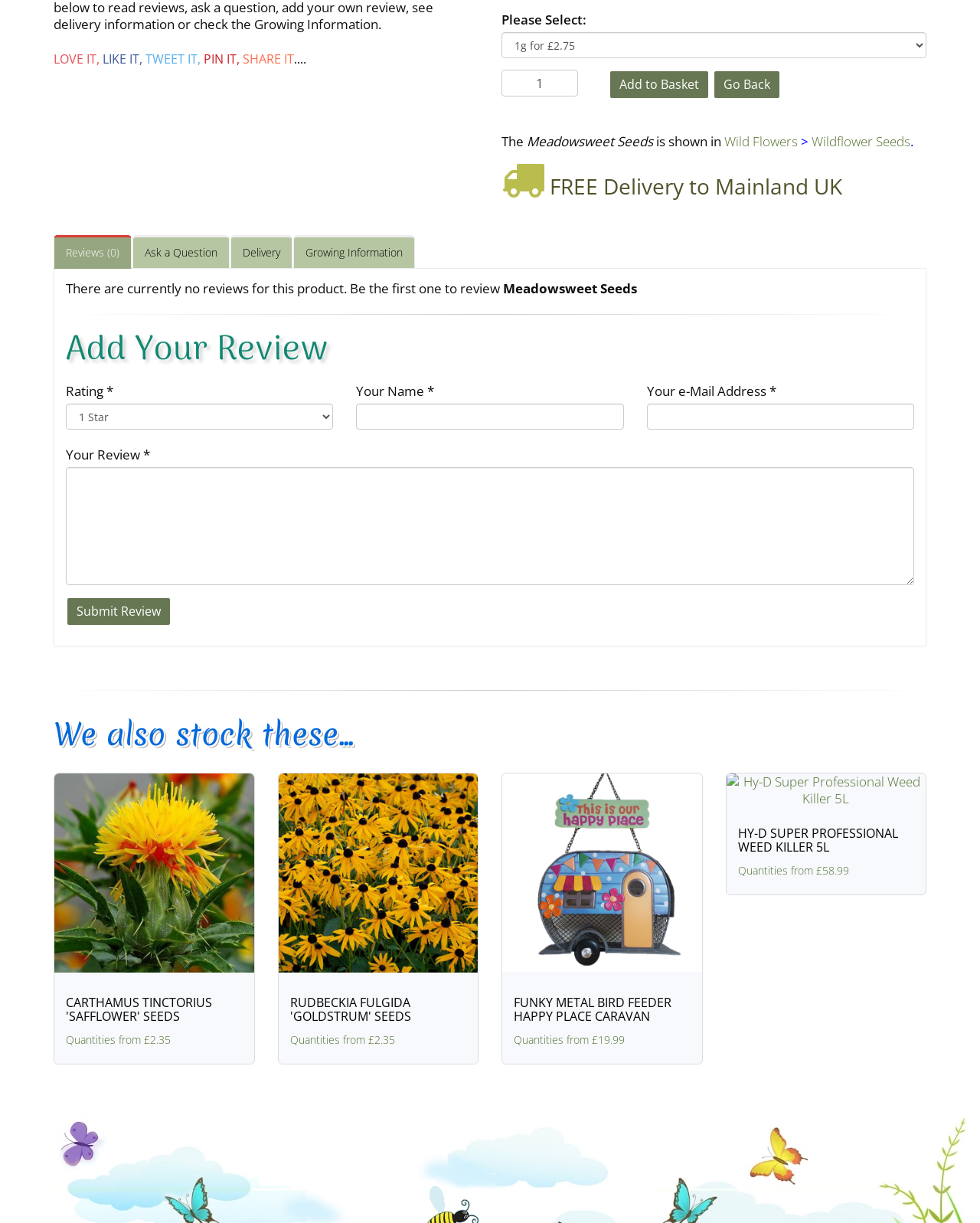Respond with a single word or short phrase to the following question: 
What is the product name?

Meadowsweet Seeds